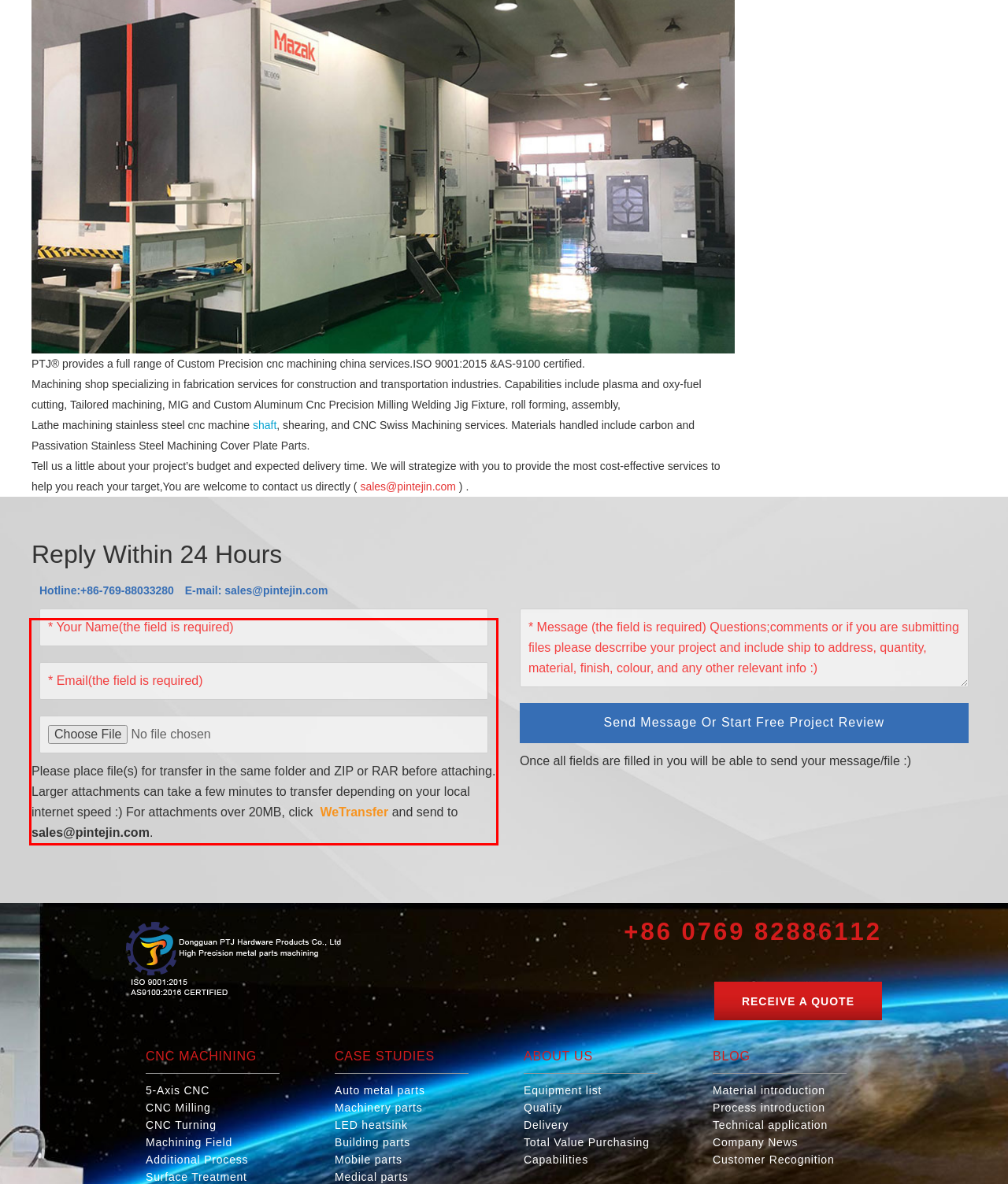Review the screenshot of the webpage and recognize the text inside the red rectangle bounding box. Provide the extracted text content.

Please place file(s) for transfer in the same folder and ZIP or RAR before attaching. Larger attachments can take a few minutes to transfer depending on your local internet speed :) For attachments over 20MB, click WeTransfer and send to sales@pintejin.com.